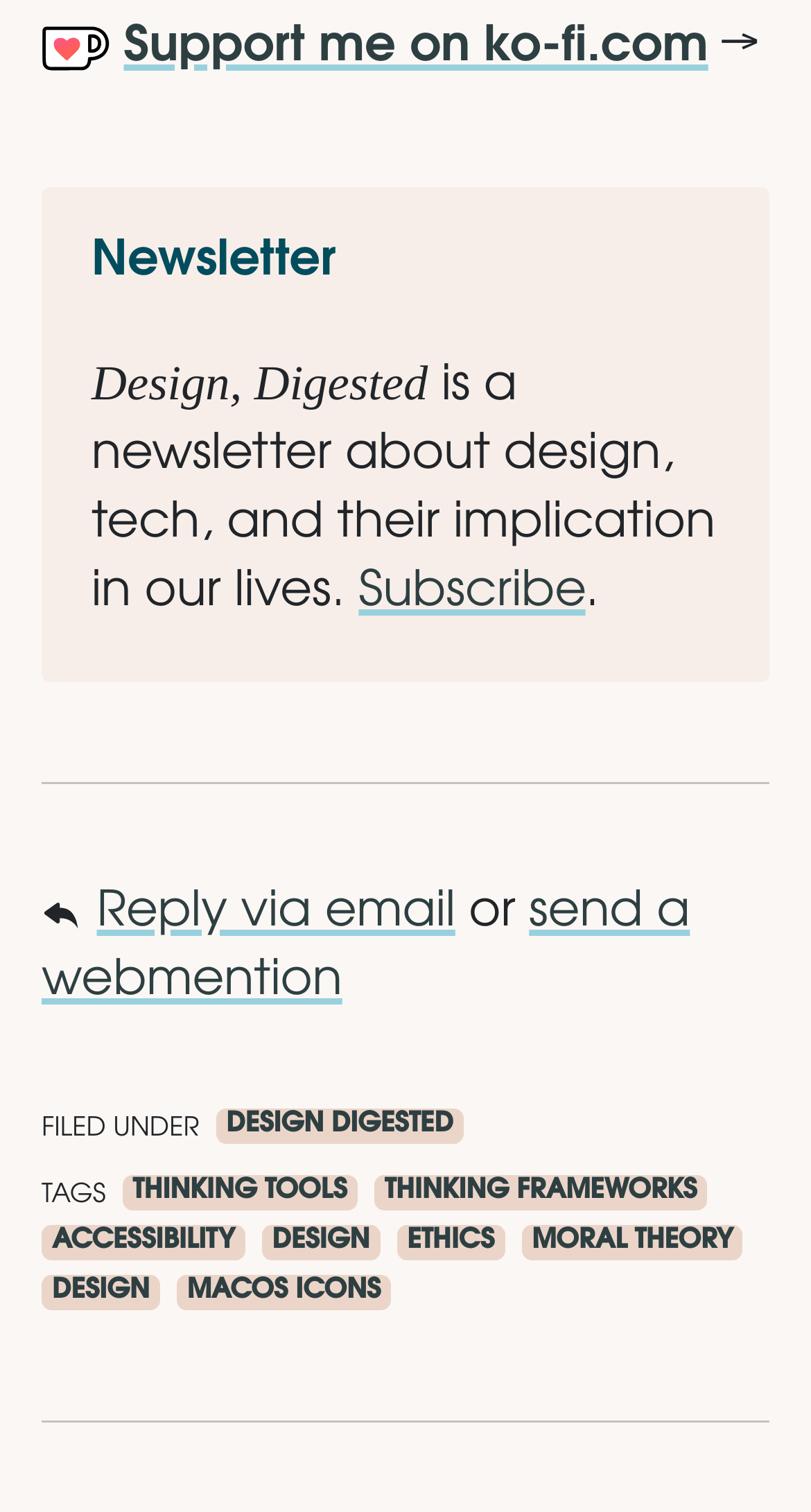Determine the bounding box coordinates of the clickable region to execute the instruction: "View DESIGN DIGESTED category". The coordinates should be four float numbers between 0 and 1, denoted as [left, top, right, bottom].

[0.266, 0.736, 0.572, 0.758]